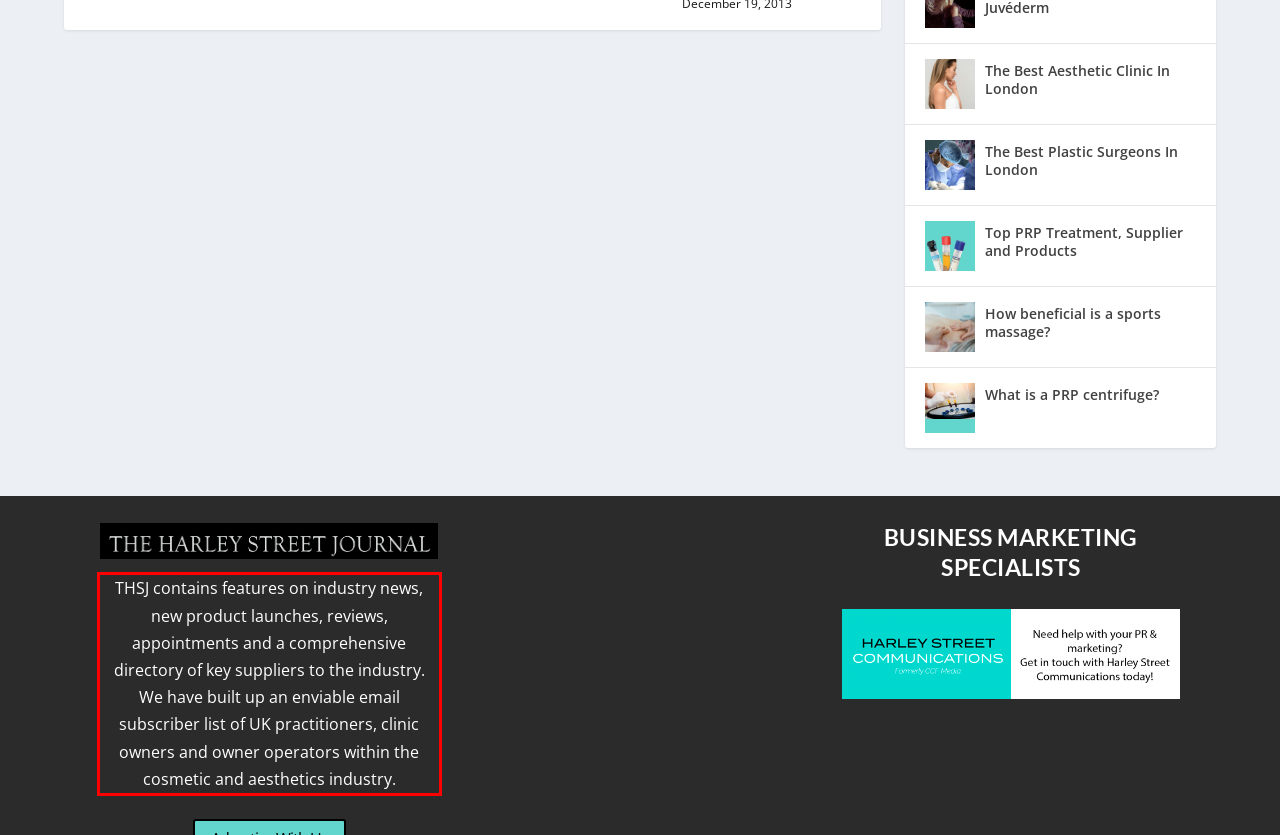Review the webpage screenshot provided, and perform OCR to extract the text from the red bounding box.

THSJ contains features on industry news, new product launches, reviews, appointments and a comprehensive directory of key suppliers to the industry. We have built up an enviable email subscriber list of UK practitioners, clinic owners and owner operators within the cosmetic and aesthetics industry.